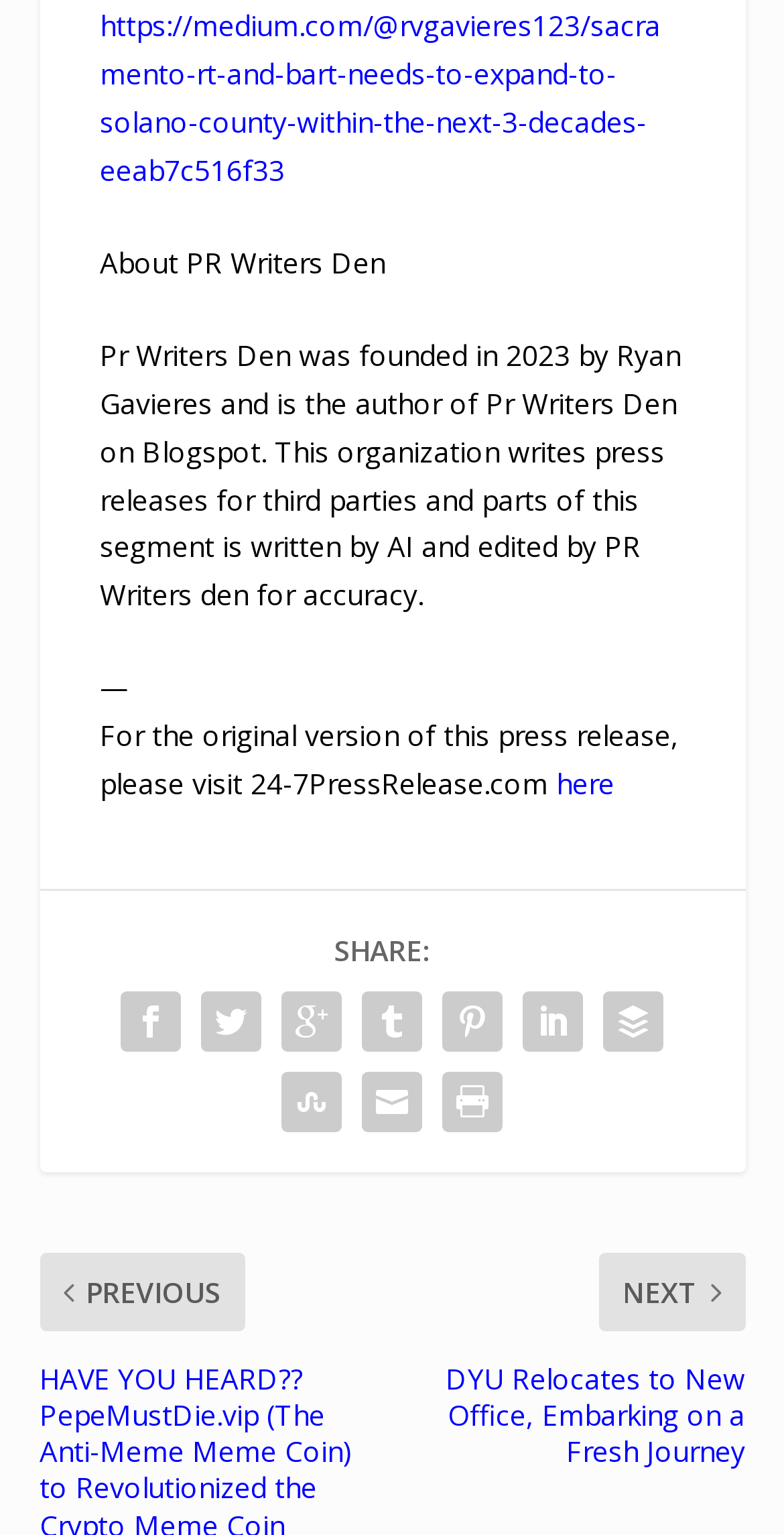Please specify the bounding box coordinates of the clickable section necessary to execute the following command: "read about PR Writers Den".

[0.127, 0.159, 0.491, 0.183]